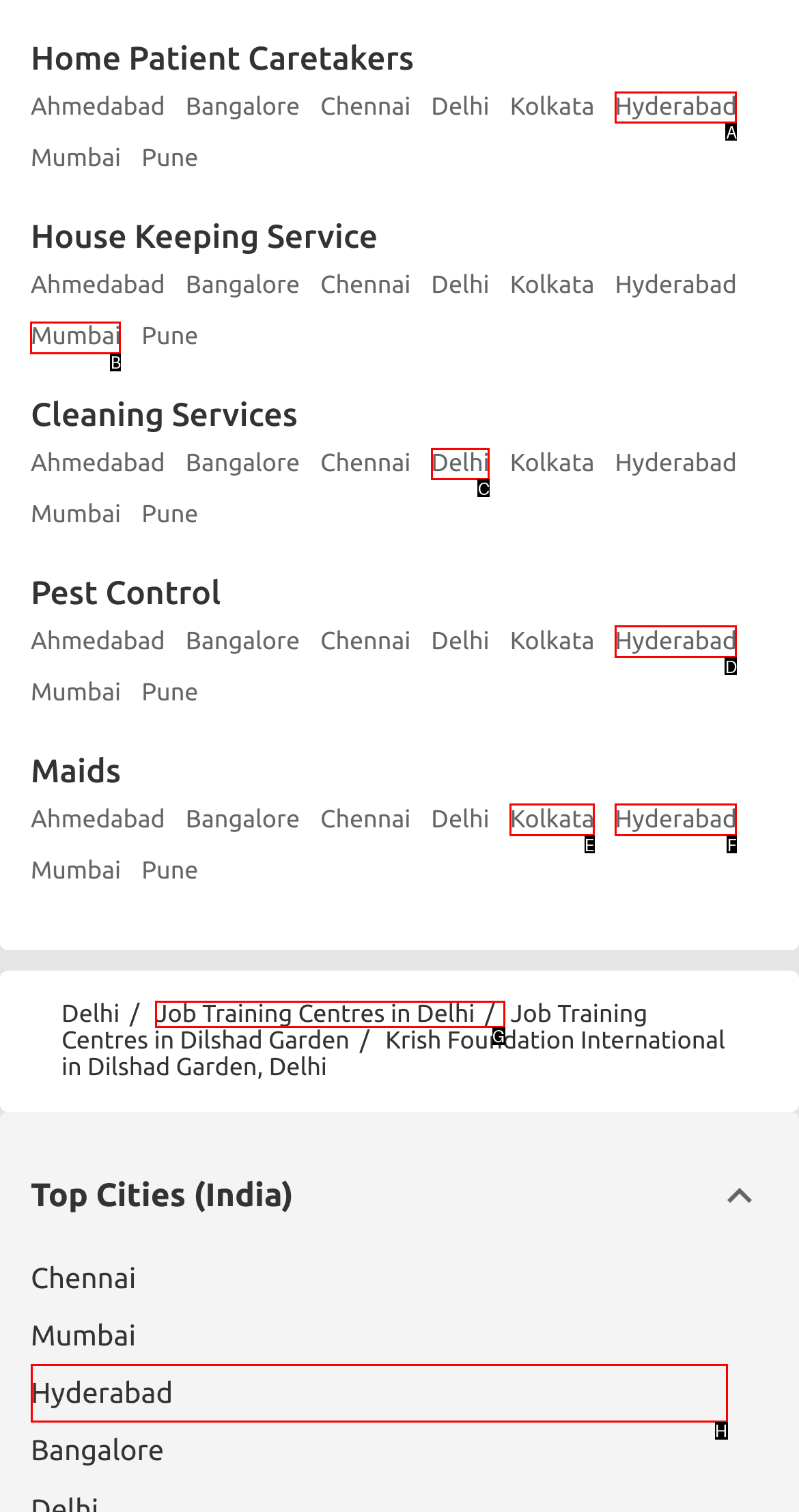Which option should be clicked to execute the following task: View House Keeping Service in Mumbai? Respond with the letter of the selected option.

B